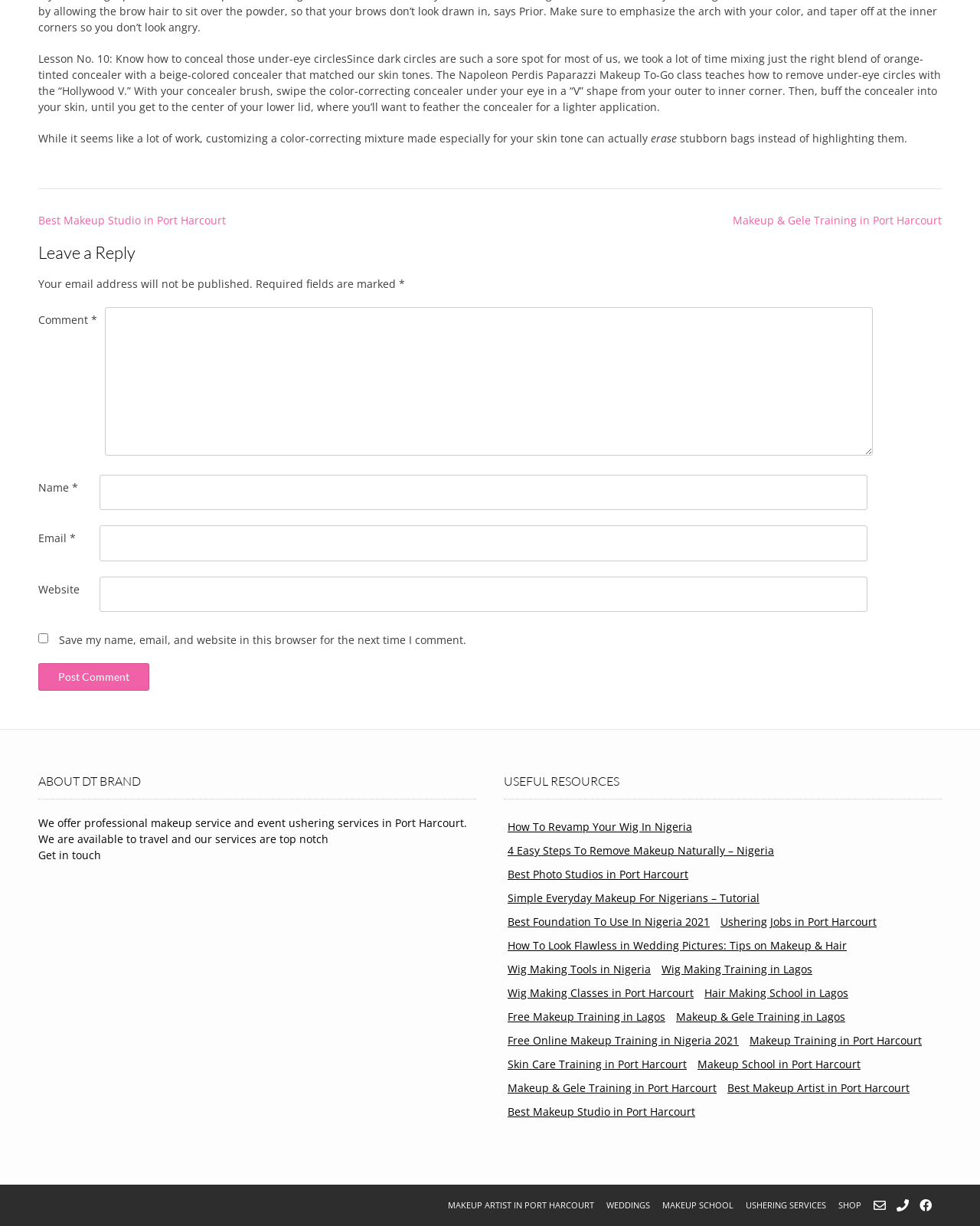Identify the bounding box for the UI element described as: "Weddings". Ensure the coordinates are four float numbers between 0 and 1, formatted as [left, top, right, bottom].

[0.616, 0.977, 0.666, 0.989]